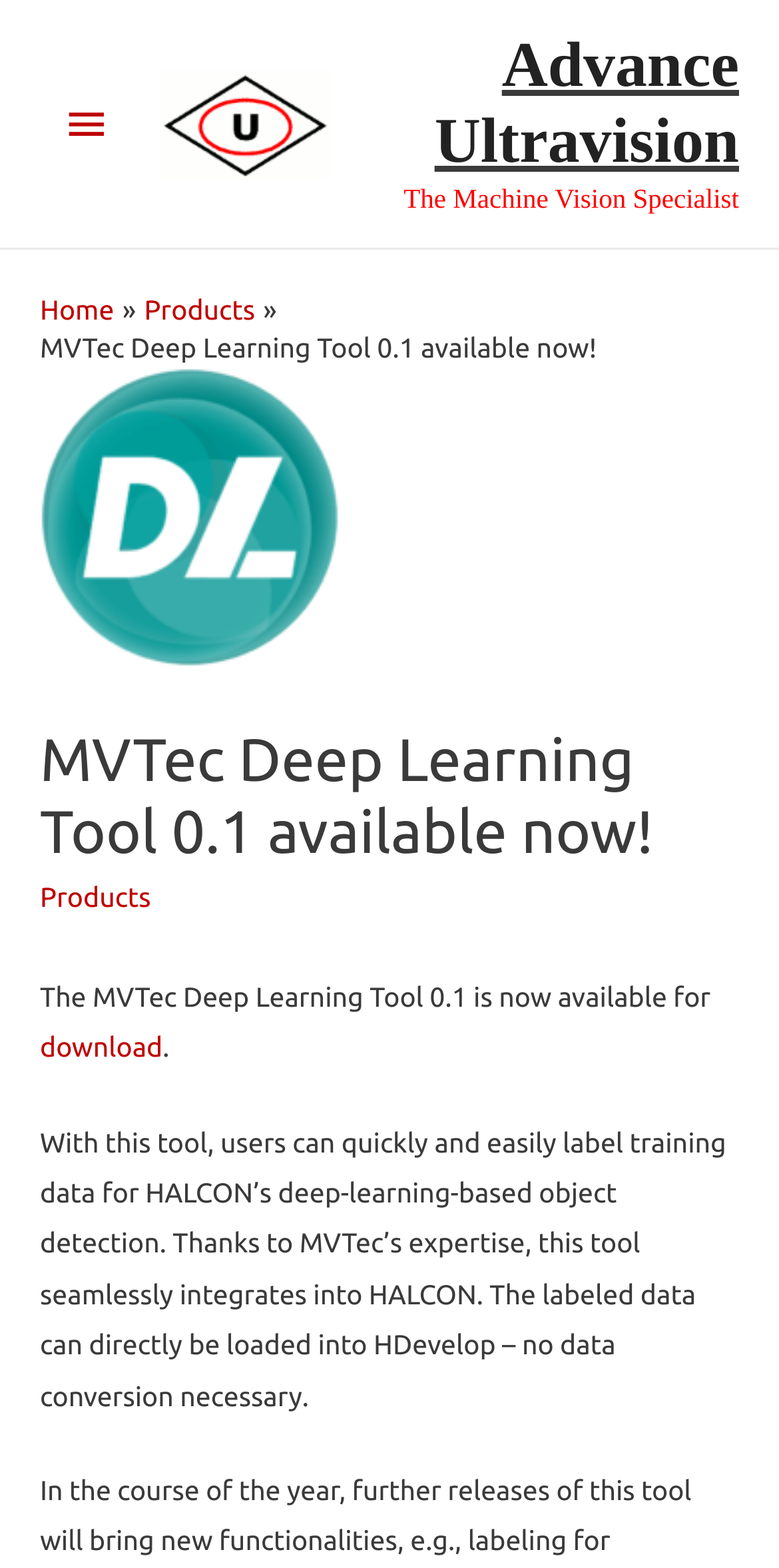Use a single word or phrase to answer this question: 
What is the company's expertise?

Machine Vision